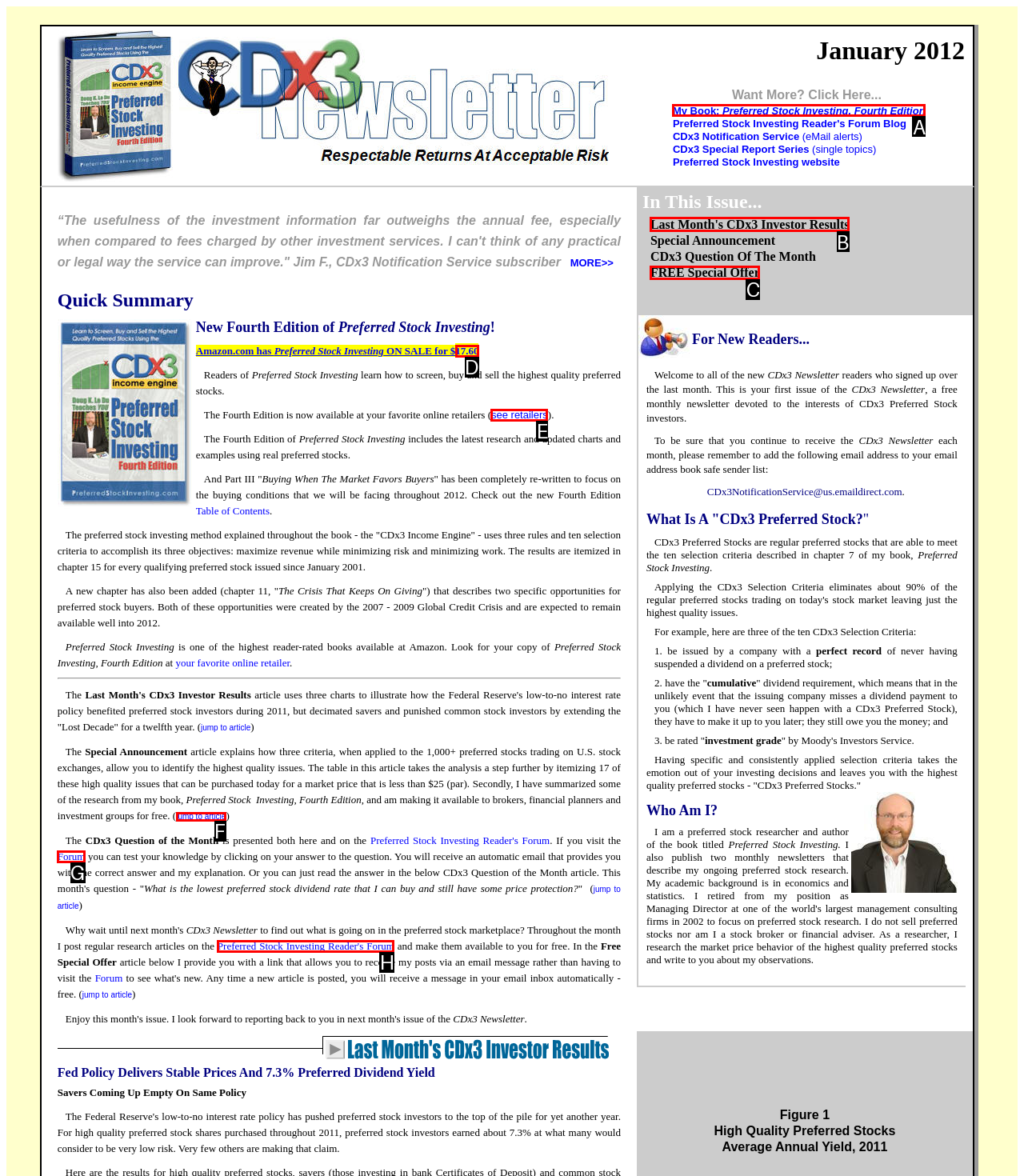Point out which HTML element you should click to fulfill the task: View the 'Last Month's CDx3 Investor Results' article.
Provide the option's letter from the given choices.

B